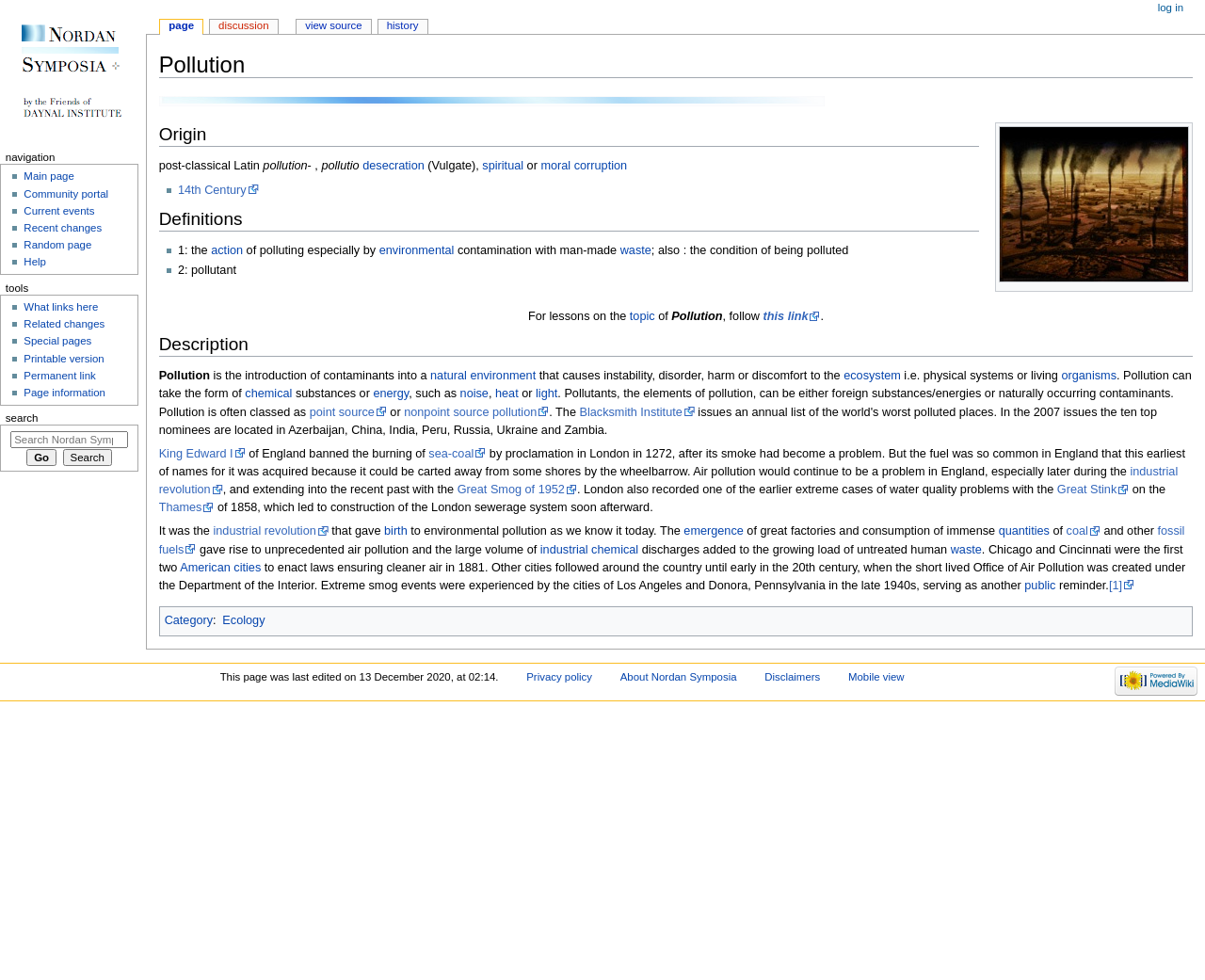Give an extensive and precise description of the webpage.

The webpage is about pollution, with the title "Pollution - Nordan Symposia" at the top. Below the title, there are two links, "Jump to navigation" and "Jump to search", followed by two images, "Lighterstill.jpg" and "Pollution.jpg", which are positioned on the left and right sides of the page, respectively.

The main content of the page is divided into several sections, each with a heading. The first section is "Origin", which discusses the etymology of the word "pollution". This section contains several links to related terms, such as "desecration", "spiritual", and "moral".

The next section is "Definitions", which provides two definitions of pollution. The first definition is about the action of polluting, especially by environmental contamination with man-made waste. The second definition is about the condition of being polluted.

Following the definitions, there is a section that discusses the topic of pollution, with a link to "this link" for further information. Below this section, there is a heading "Description", which provides a detailed explanation of pollution, including its effects on the ecosystem and living organisms.

The page also discusses the history of pollution, including the banning of sea-coal burning in London in 1272 and the Great Smog of 1952. Additionally, there is a mention of the Great Stink of 1858, which led to the construction of the London sewerage system.

Throughout the page, there are several links to related terms and concepts, such as "chemical", "energy", "noise", "heat", and "light". The page also mentions the Blacksmith Institute and King Edward I of England. Overall, the webpage provides a comprehensive overview of pollution, its definitions, effects, and history.